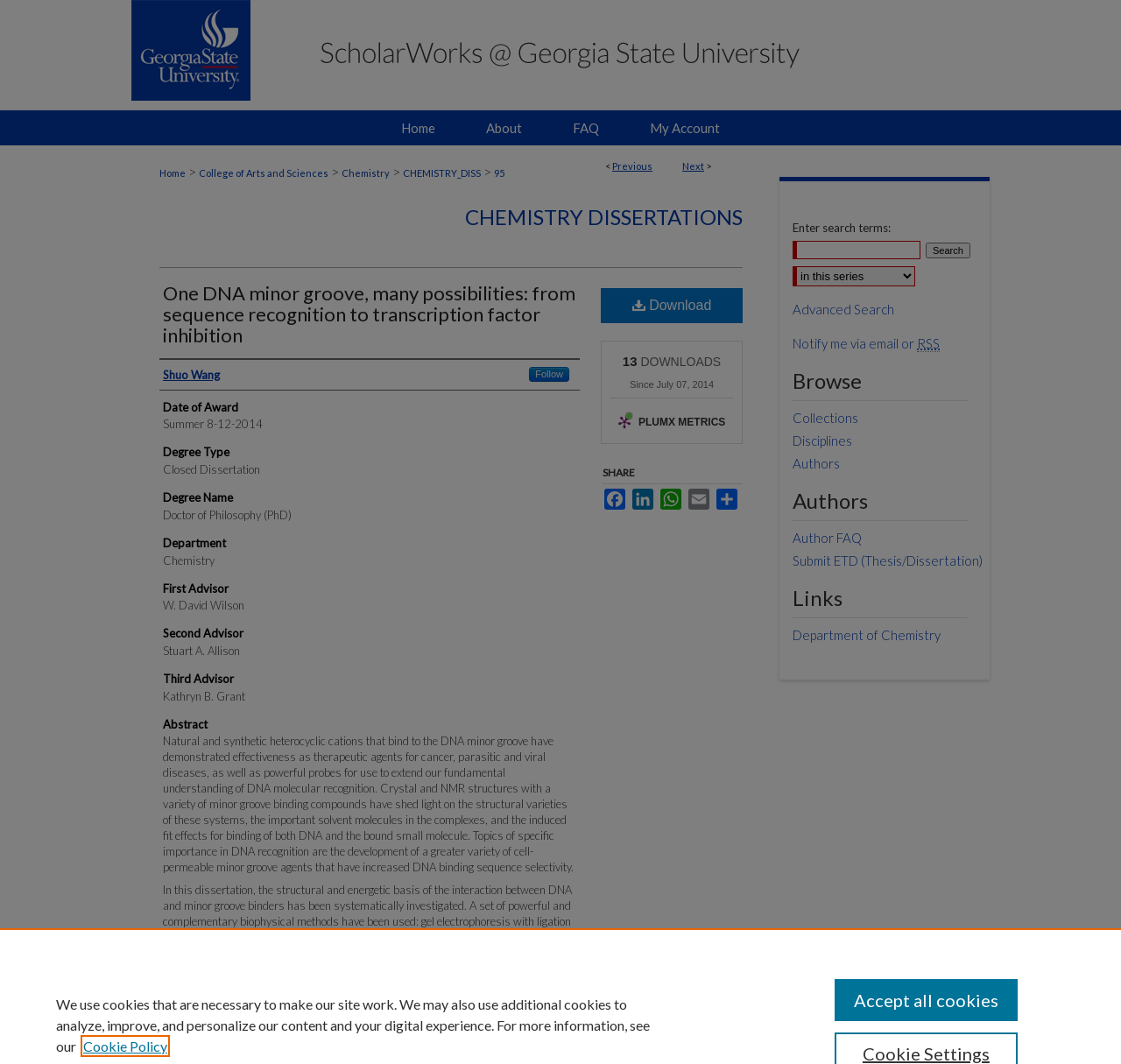Please provide the bounding box coordinates for the UI element as described: "Download". The coordinates must be four floats between 0 and 1, represented as [left, top, right, bottom].

[0.536, 0.271, 0.662, 0.304]